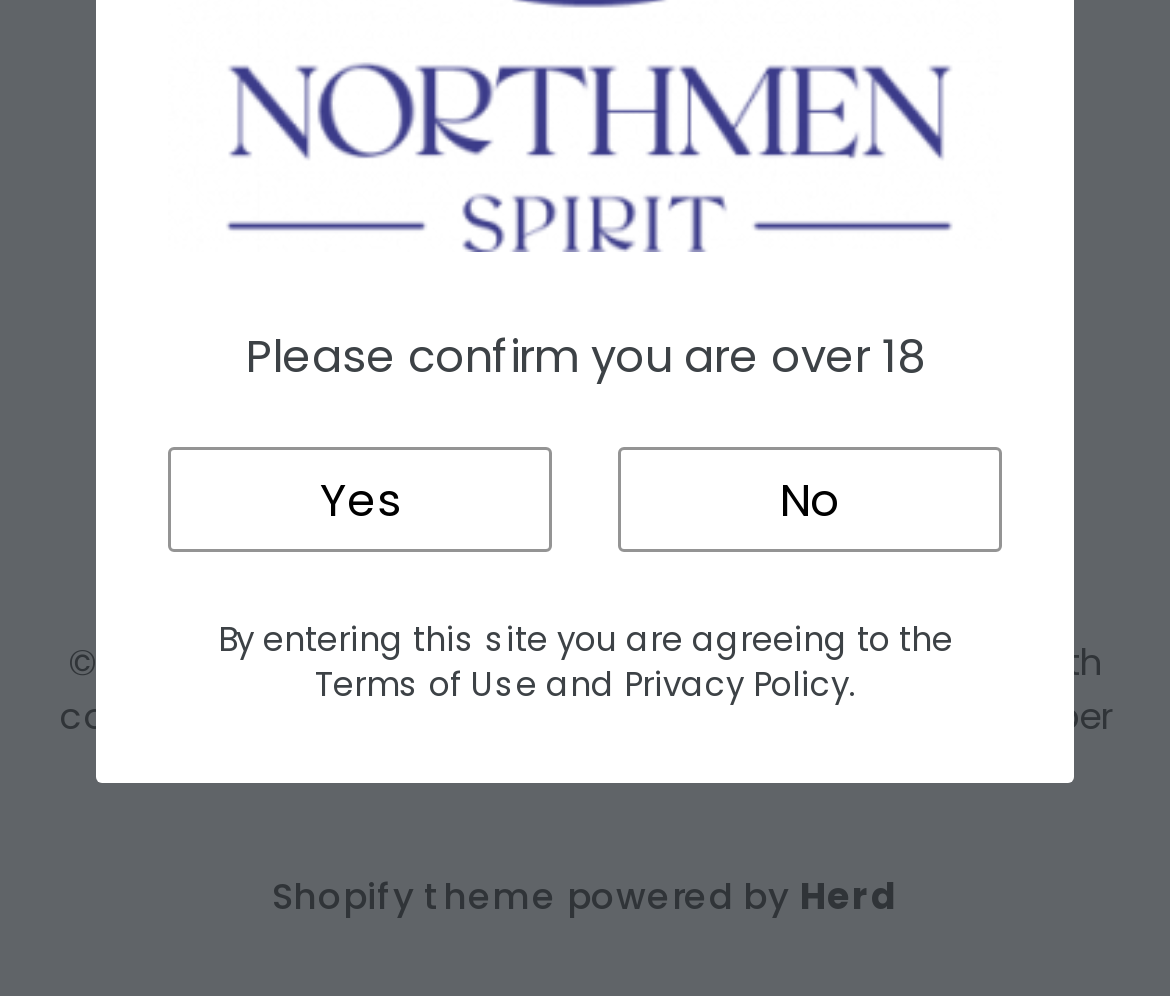Using floating point numbers between 0 and 1, provide the bounding box coordinates in the format (top-left x, top-left y, bottom-right x, bottom-right y). Locate the UI element described here: Cookie Policy

[0.359, 0.163, 0.641, 0.214]